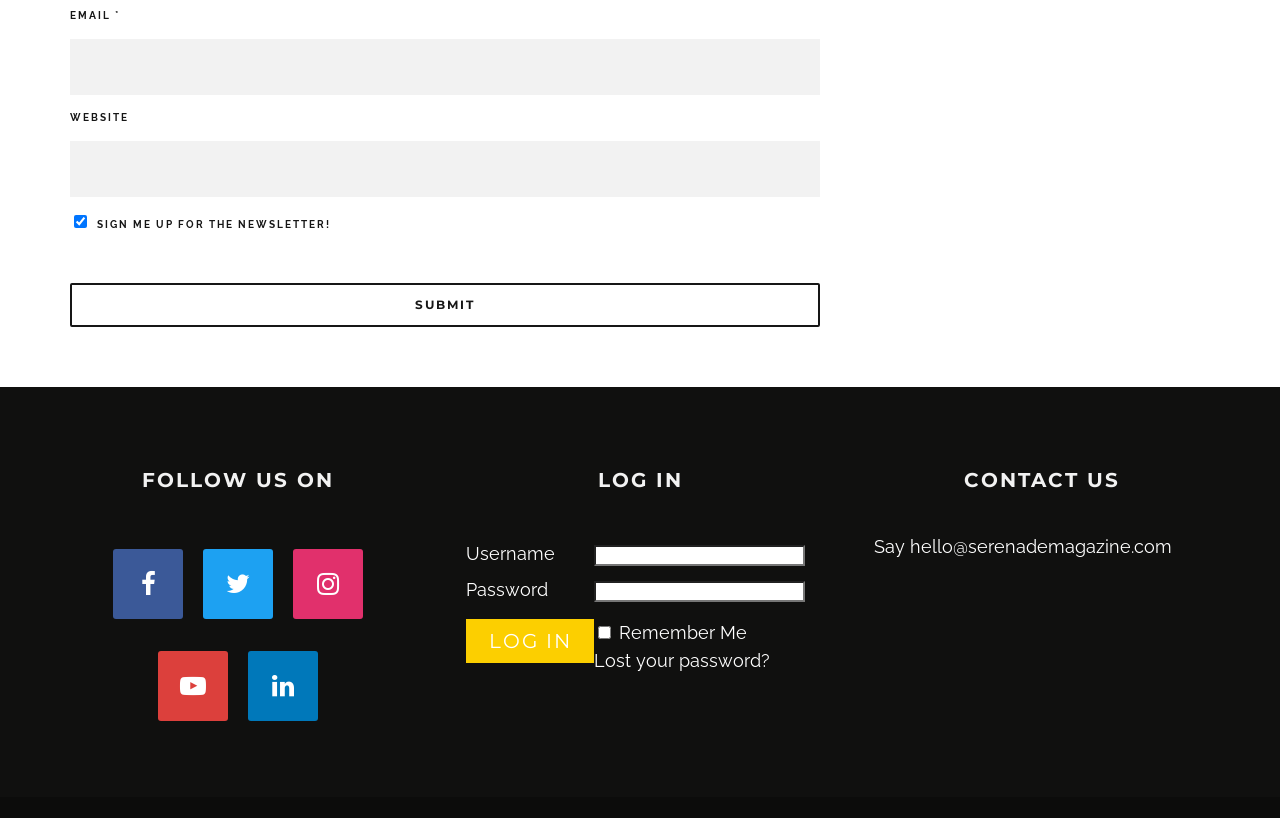Please respond to the question with a concise word or phrase:
What is the function of the 'Submit' button?

Submit form